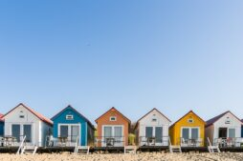What is the color of the sky above the houses?
Look at the screenshot and respond with one word or a short phrase.

Clear blue